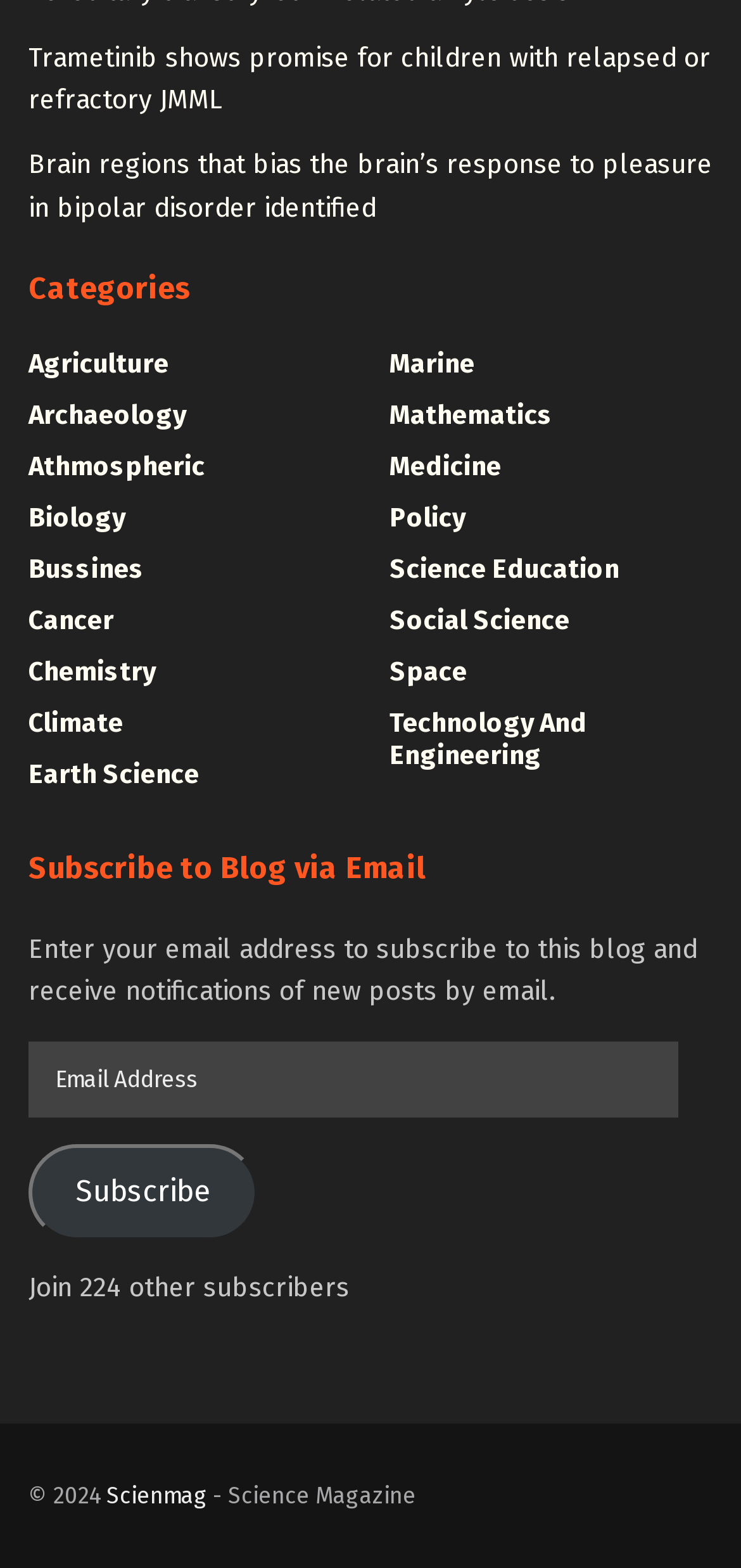Identify the bounding box coordinates for the element you need to click to achieve the following task: "Explore the Agriculture category". Provide the bounding box coordinates as four float numbers between 0 and 1, in the form [left, top, right, bottom].

[0.038, 0.222, 0.228, 0.243]